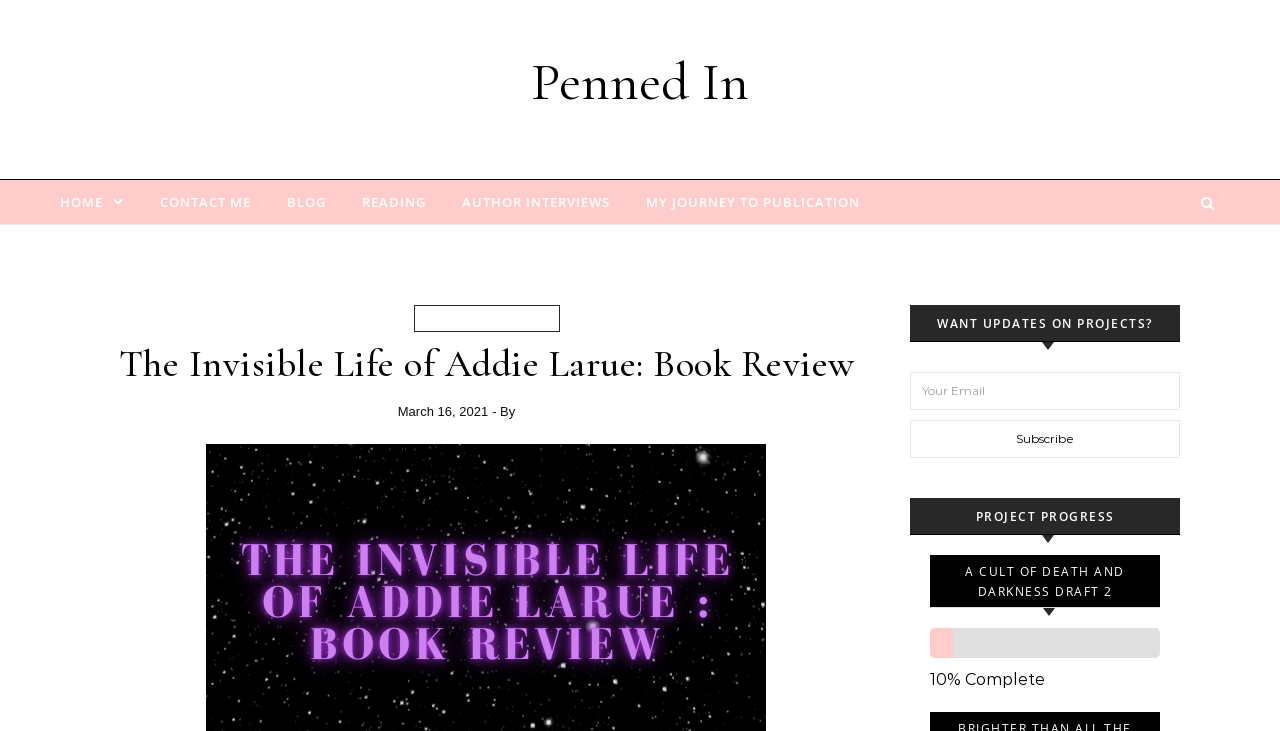What is the title of the book being reviewed?
Using the image, give a concise answer in the form of a single word or short phrase.

The Invisible Life of Addie Larue